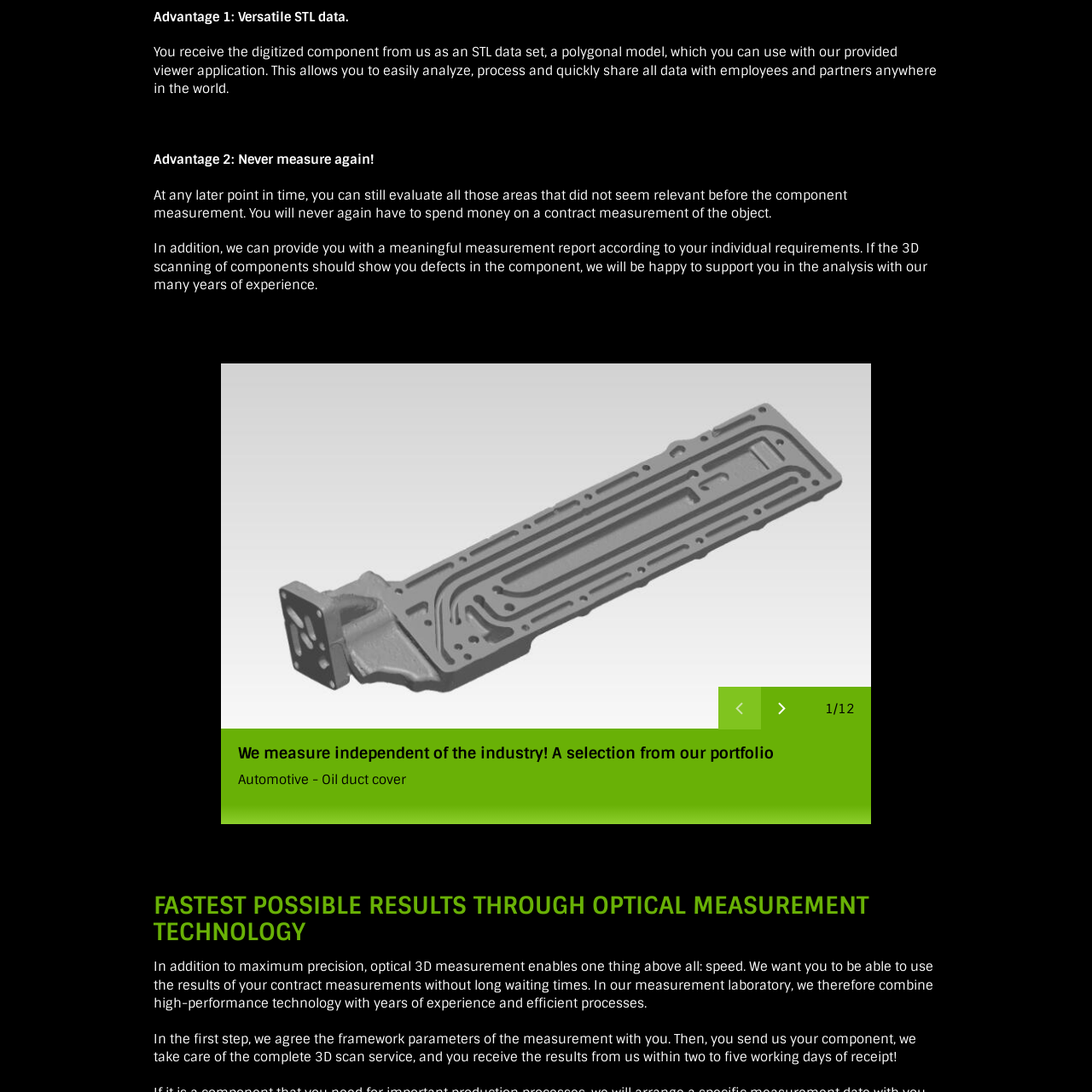What is the benefit of modern optical measurement technologies?
Please examine the image highlighted within the red bounding box and respond to the question using a single word or phrase based on the image.

Precise results